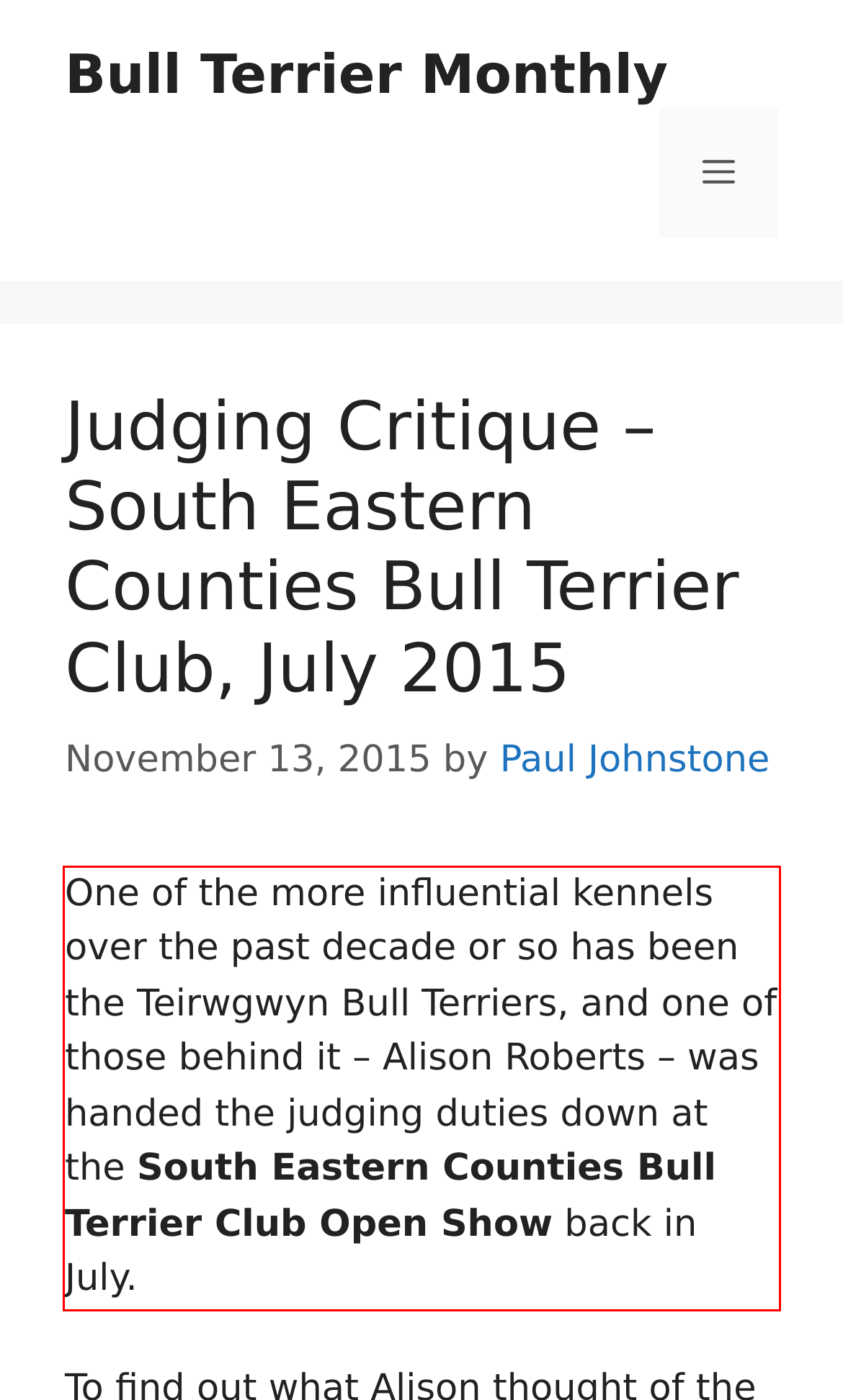Look at the webpage screenshot and recognize the text inside the red bounding box.

One of the more influential kennels over the past decade or so has been the Teirwgwyn Bull Terriers, and one of those behind it – Alison Roberts – was handed the judging duties down at the South Eastern Counties Bull Terrier Club Open Show back in July.